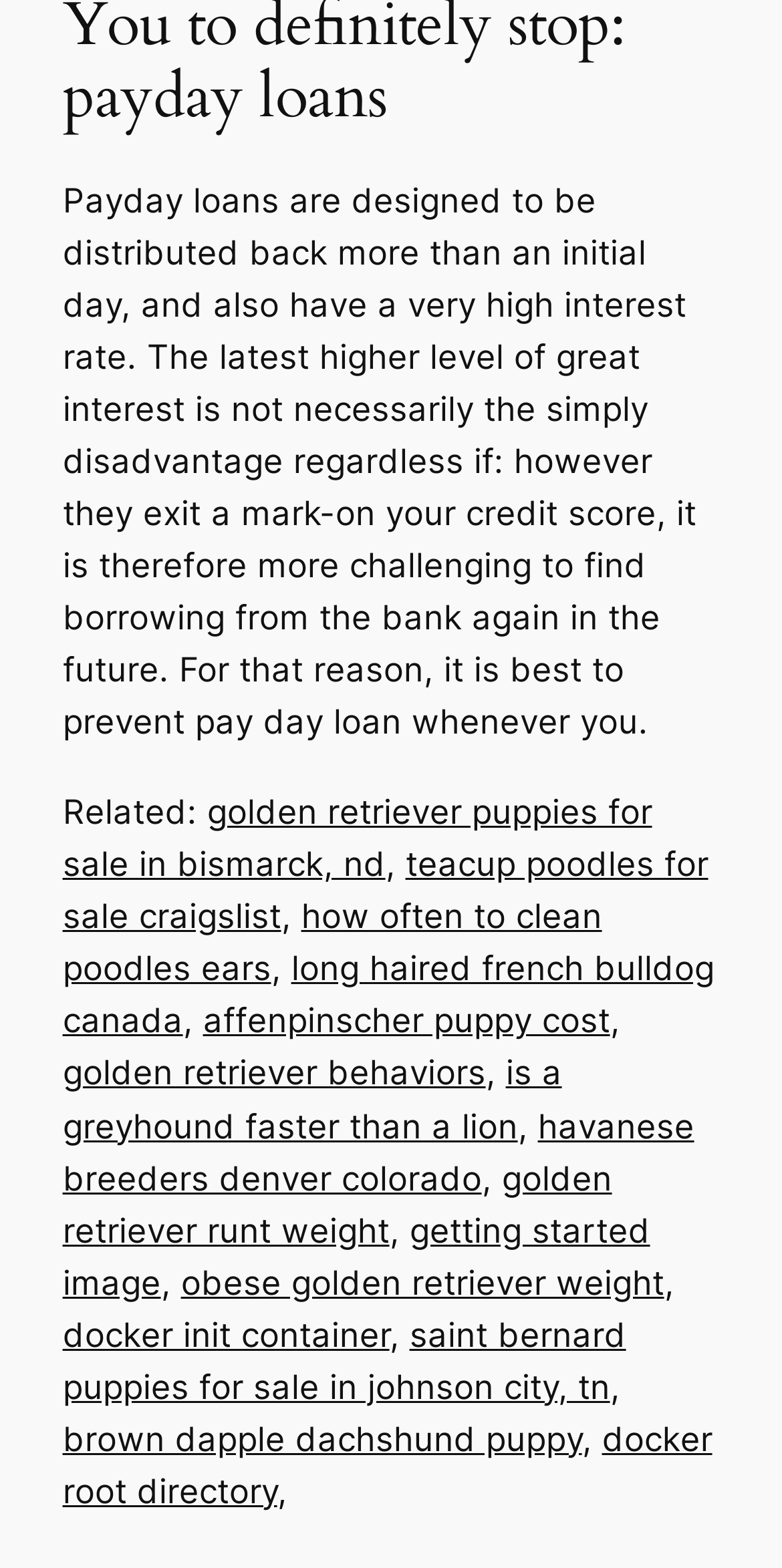Provide the bounding box coordinates for the UI element that is described as: "long haired french bulldog canada".

[0.08, 0.605, 0.913, 0.664]